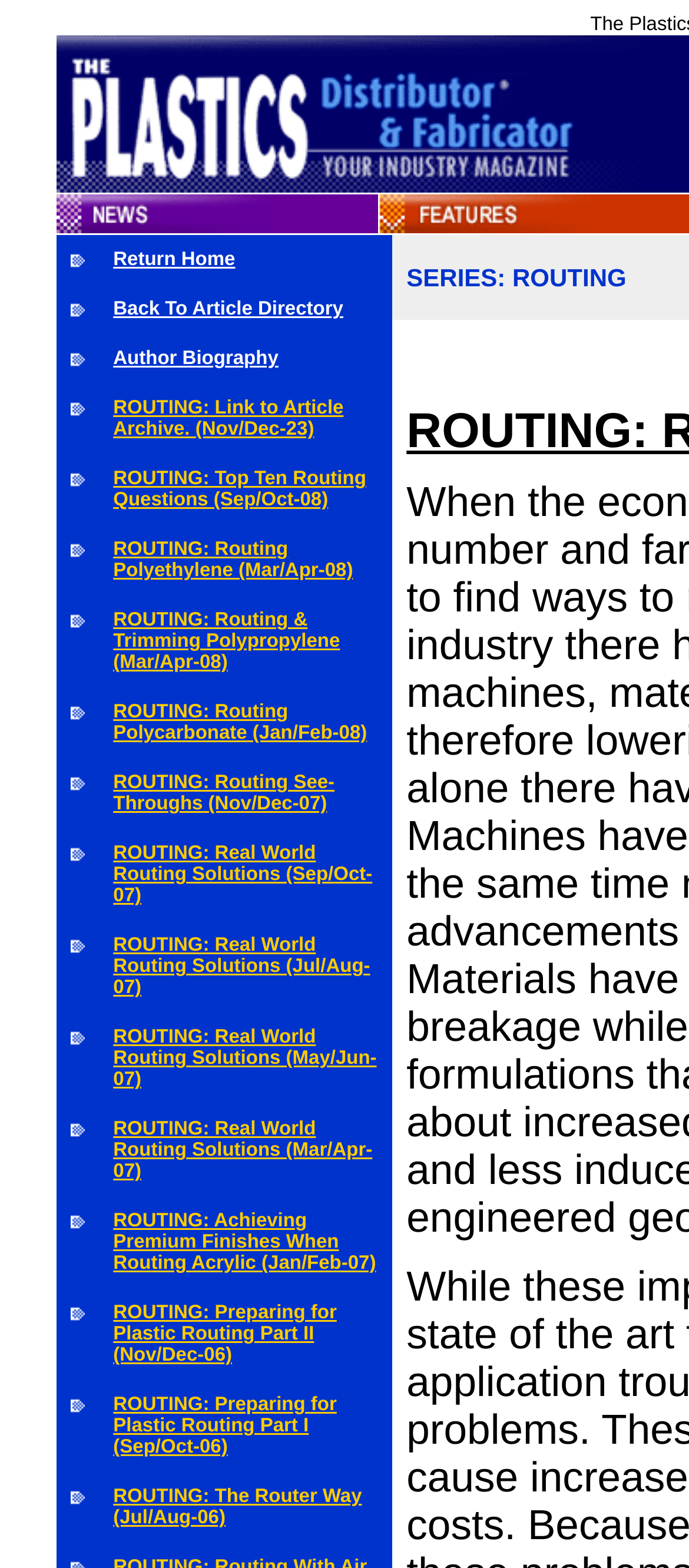Give a concise answer of one word or phrase to the question: 
How many articles are listed on the webpage?

20